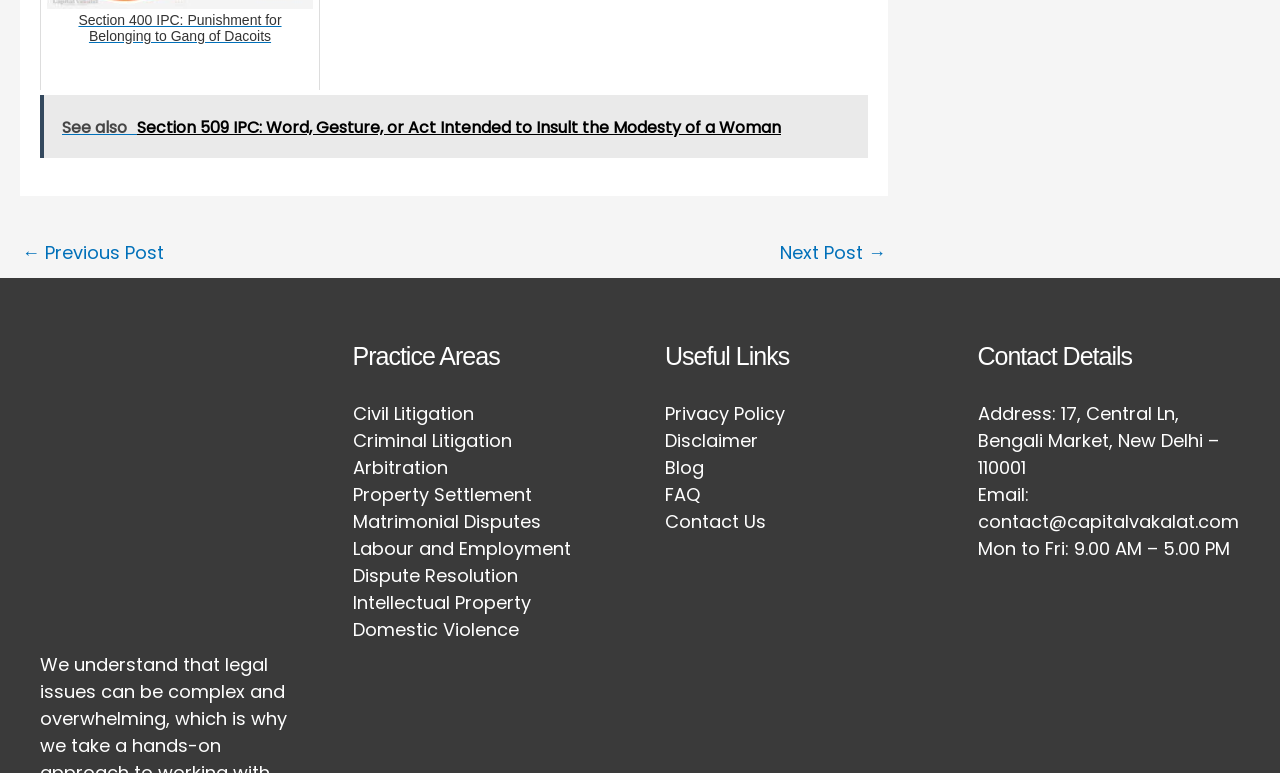What are the working hours of the law firm?
Offer a detailed and full explanation in response to the question.

I found this information in the 'Contact Details' section of the webpage, which is located in the footer area. The section contains the address, email, and working hours of the law firm.